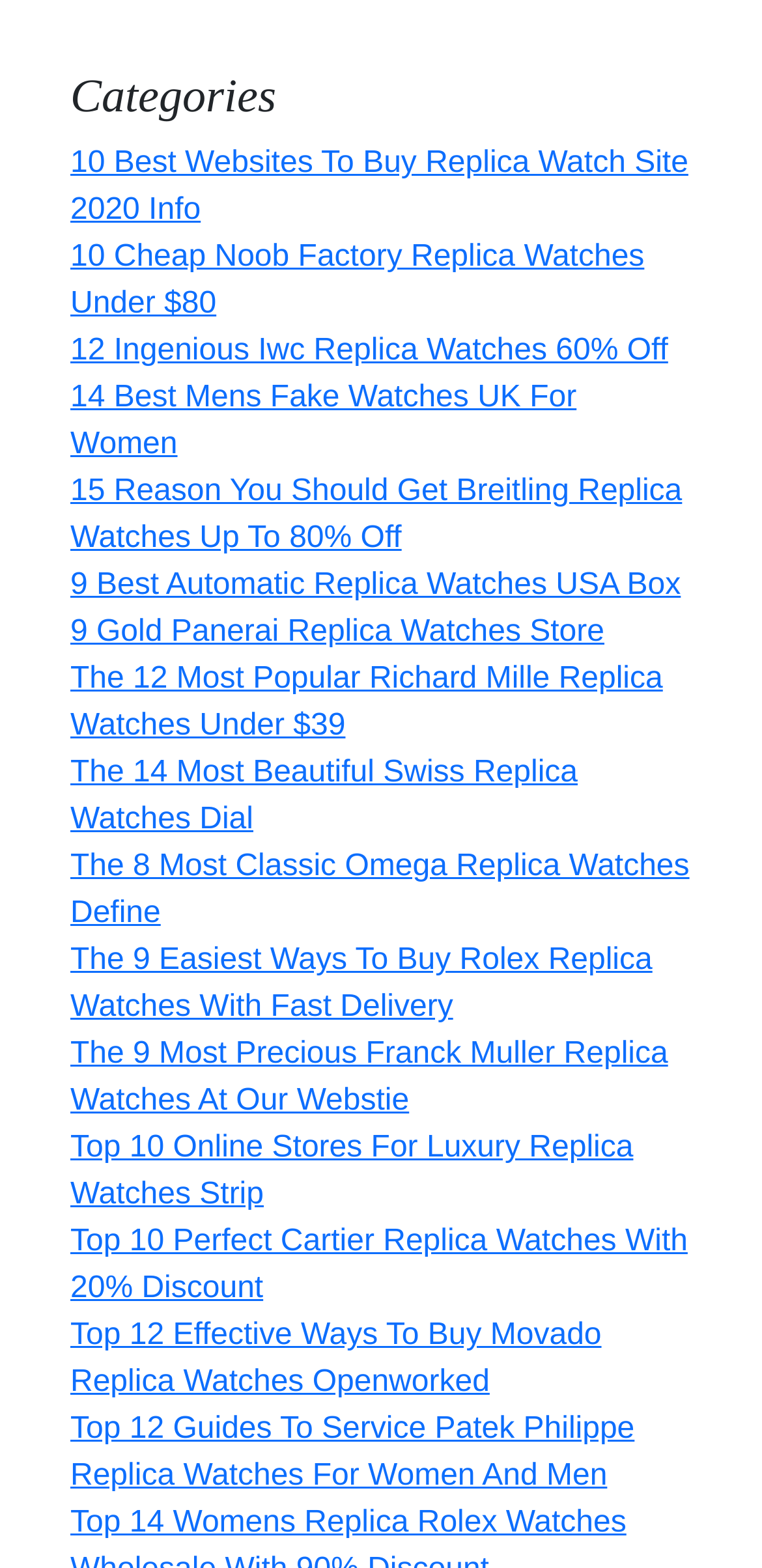Please find the bounding box coordinates of the section that needs to be clicked to achieve this instruction: "Read 'Top 10 Online Stores For Luxury Replica Watches Strip'".

[0.092, 0.722, 0.831, 0.773]